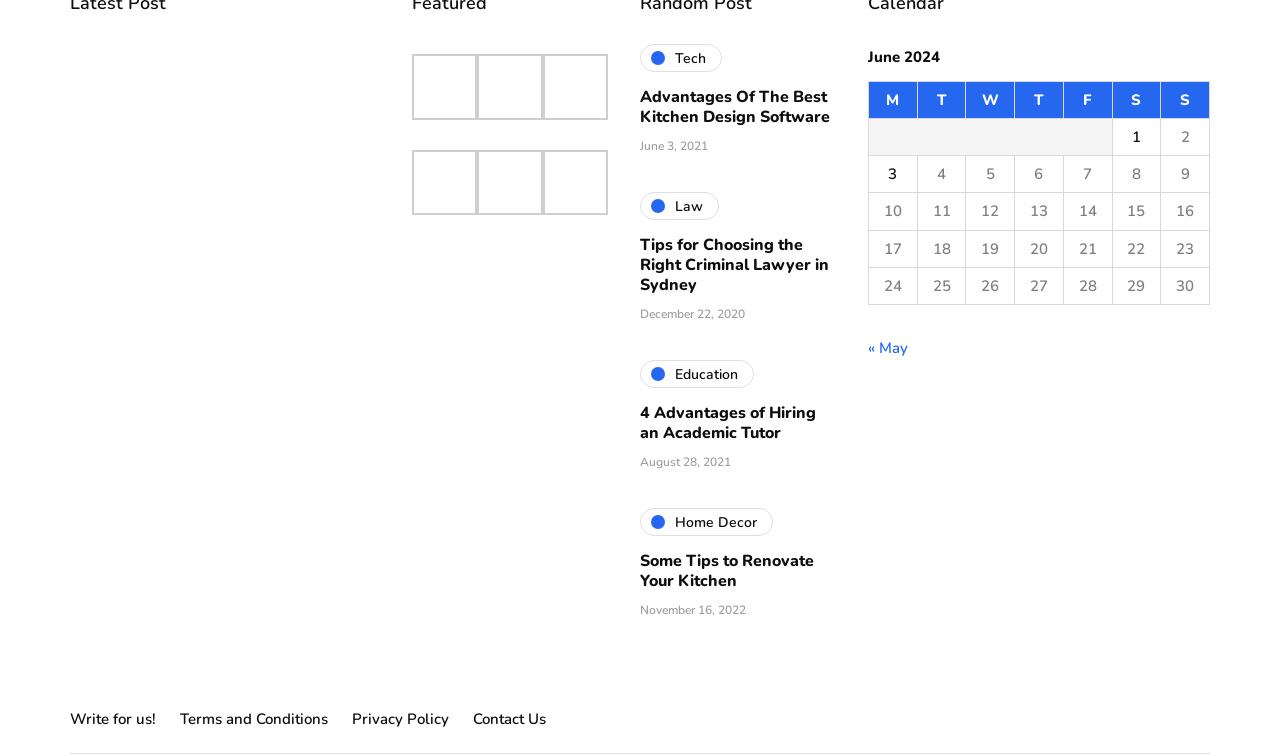What is the category of the article 'Advantages Of The Best Kitchen Design Software'?
Examine the image closely and answer the question with as much detail as possible.

Based on the webpage structure, I found a heading 'Advantages Of The Best Kitchen Design Software' and a link 'Home Decor' above it, which suggests that the article belongs to the Home Decor category.